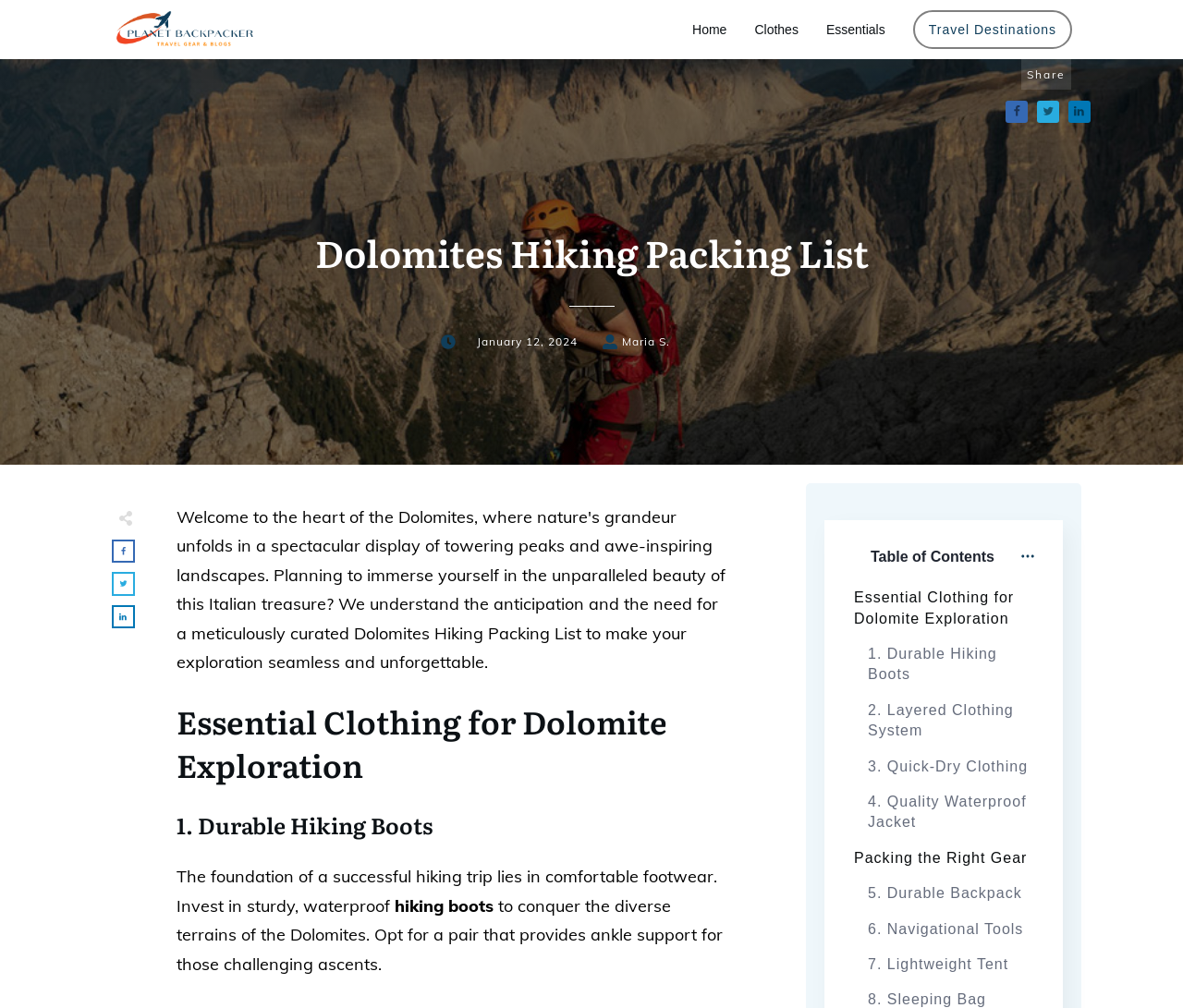Carefully examine the image and provide an in-depth answer to the question: How many navigation links are there?

I counted the number of navigation links by looking at the links 'Home', 'Clothes', 'Essentials', and 'Travel Destinations' at the top of the webpage.